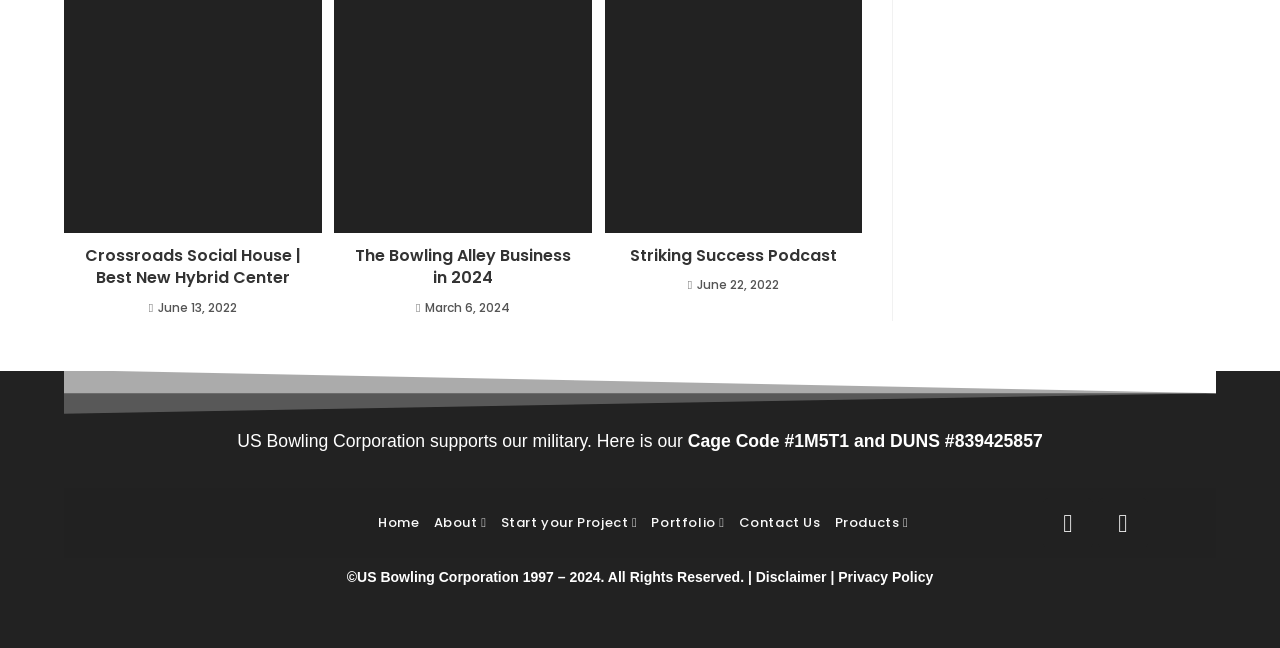Bounding box coordinates should be in the format (top-left x, top-left y, bottom-right x, bottom-right y) and all values should be floating point numbers between 0 and 1. Determine the bounding box coordinate for the UI element described as: Disclaimer

[0.59, 0.878, 0.646, 0.903]